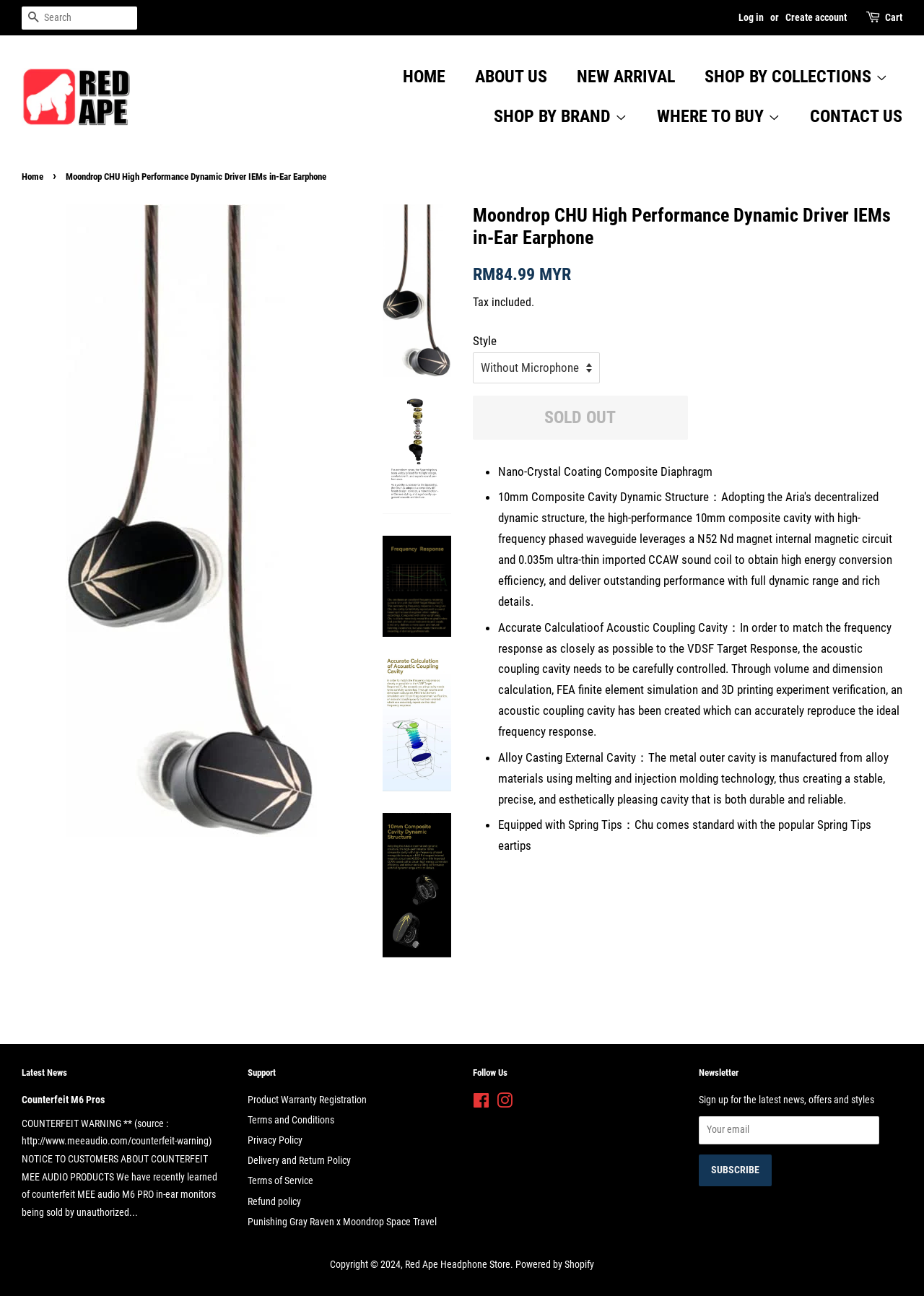Offer a comprehensive description of the webpage’s content and structure.

This webpage is an e-commerce website, specifically a product page for Moondrop CHU High Performance Dynamic Driver IEMs in-Ear Earphone. At the top of the page, there is a search bar and a login/create account section. Below that, there is a navigation menu with links to the homepage, about us, new arrivals, shop by collections, and shop by brand.

On the left side of the page, there is a brand menu with links to various audio equipment brands, such as Activo, Audio-Technica, and Moondrop, among many others. The brand menu is divided into sections, with links to brands starting with letters A to D, E to H, I to L, and M to P.

In the main content area, there is a product description and specifications for the Moondrop CHU earphones, which includes details about the Nano-Crystal Coating Composite Diaphragm and the 10mm Composite Cavity Dynamic Structure. There are also images of the product, although the exact number and placement of the images are not specified.

At the top right corner of the page, there is a cart link and a link to the store's homepage. Overall, the webpage is focused on providing information and purchasing options for the Moondrop CHU earphones, with easy access to other sections of the website through the navigation menu and brand menu.